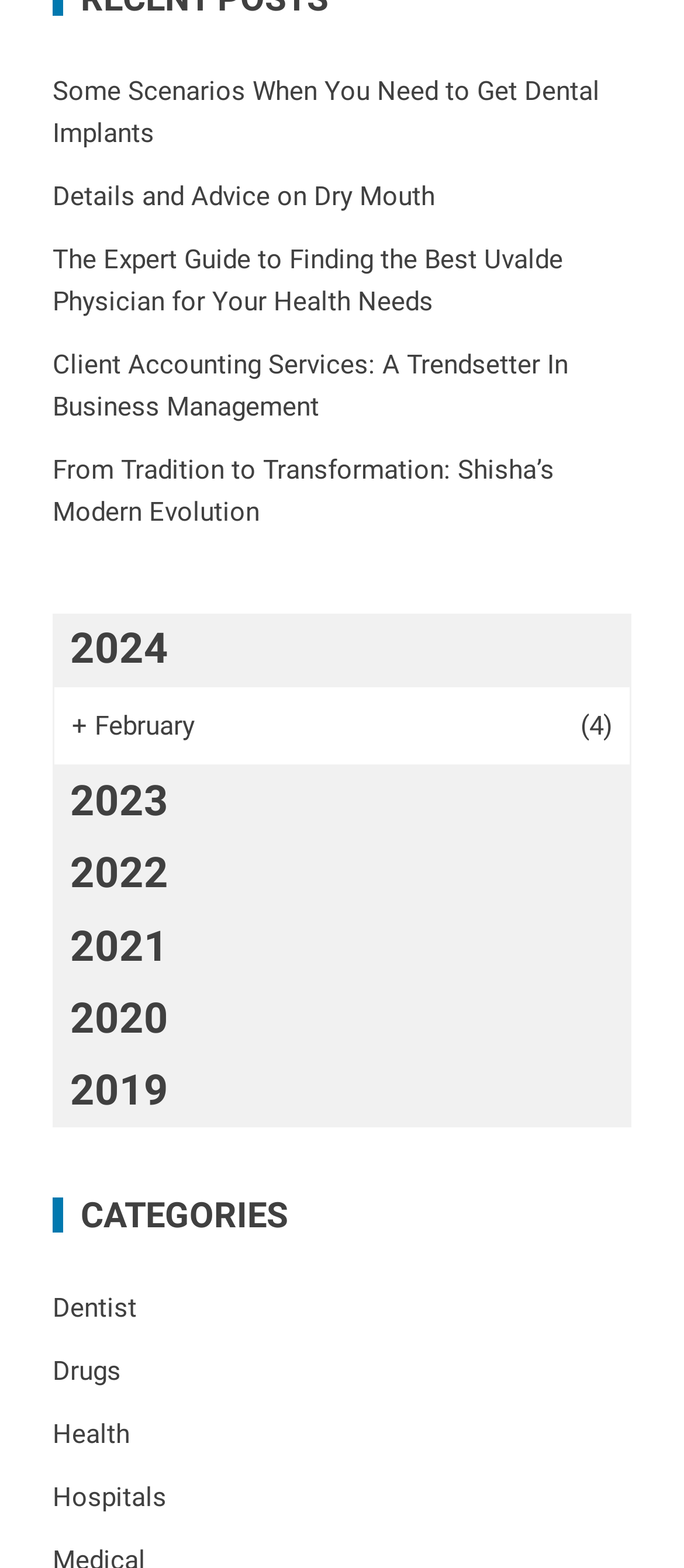Kindly determine the bounding box coordinates of the area that needs to be clicked to fulfill this instruction: "Explore the category of Health".

[0.077, 0.901, 0.19, 0.928]